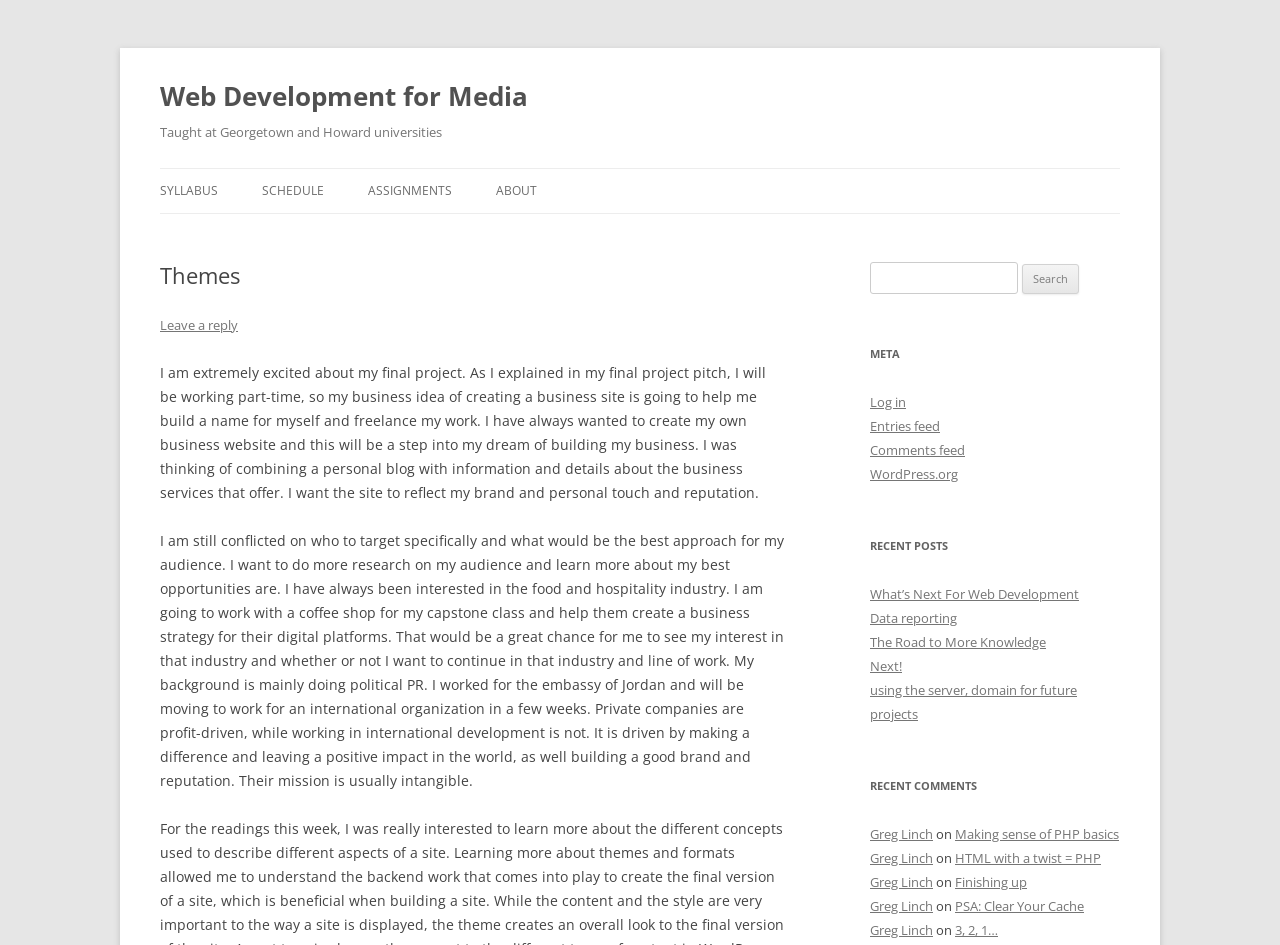Find the bounding box coordinates of the area to click in order to follow the instruction: "Click on the 'Log in' link".

[0.68, 0.416, 0.708, 0.435]